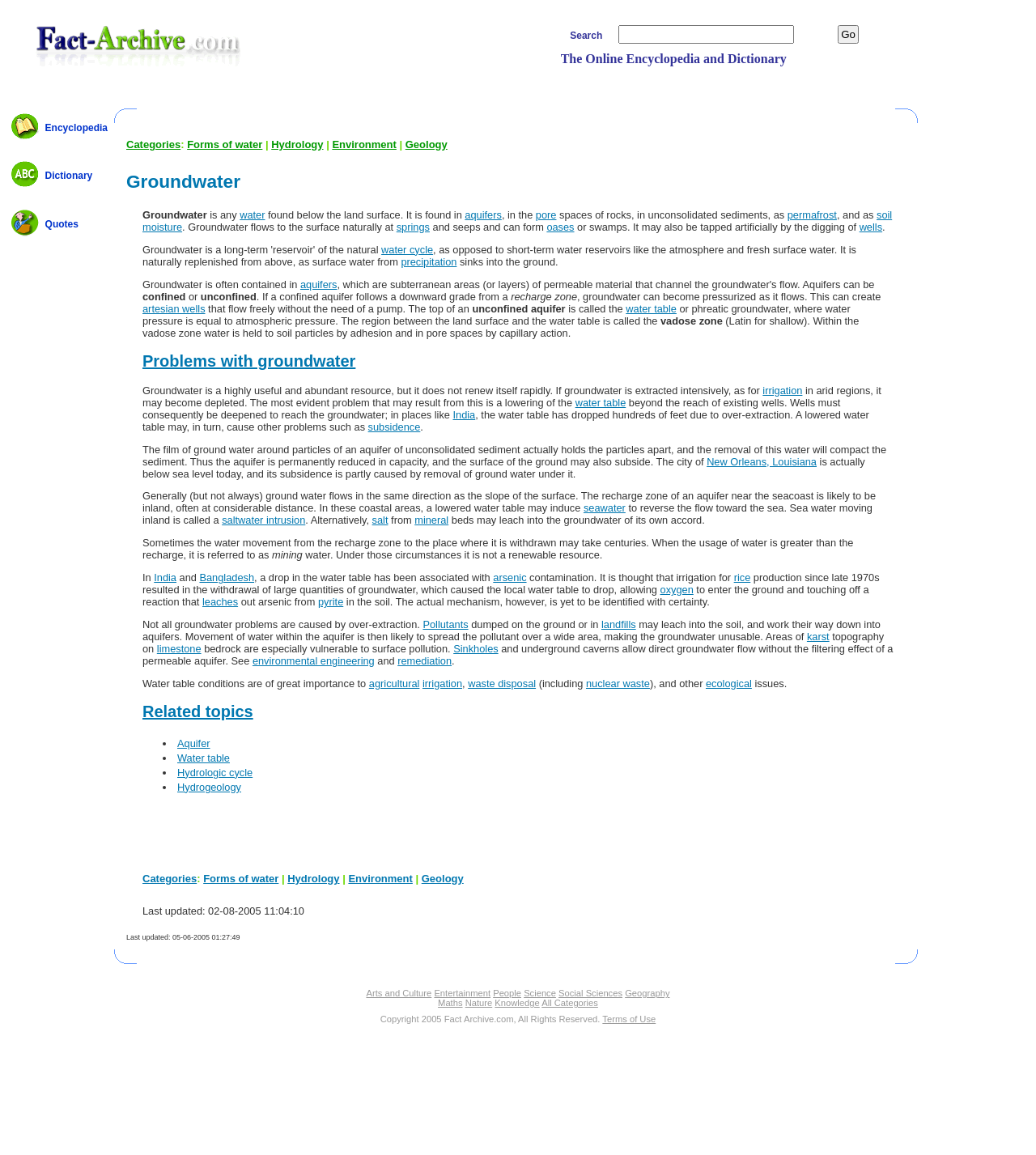Locate the headline of the webpage and generate its content.

The Online Encyclopedia and Dictionary